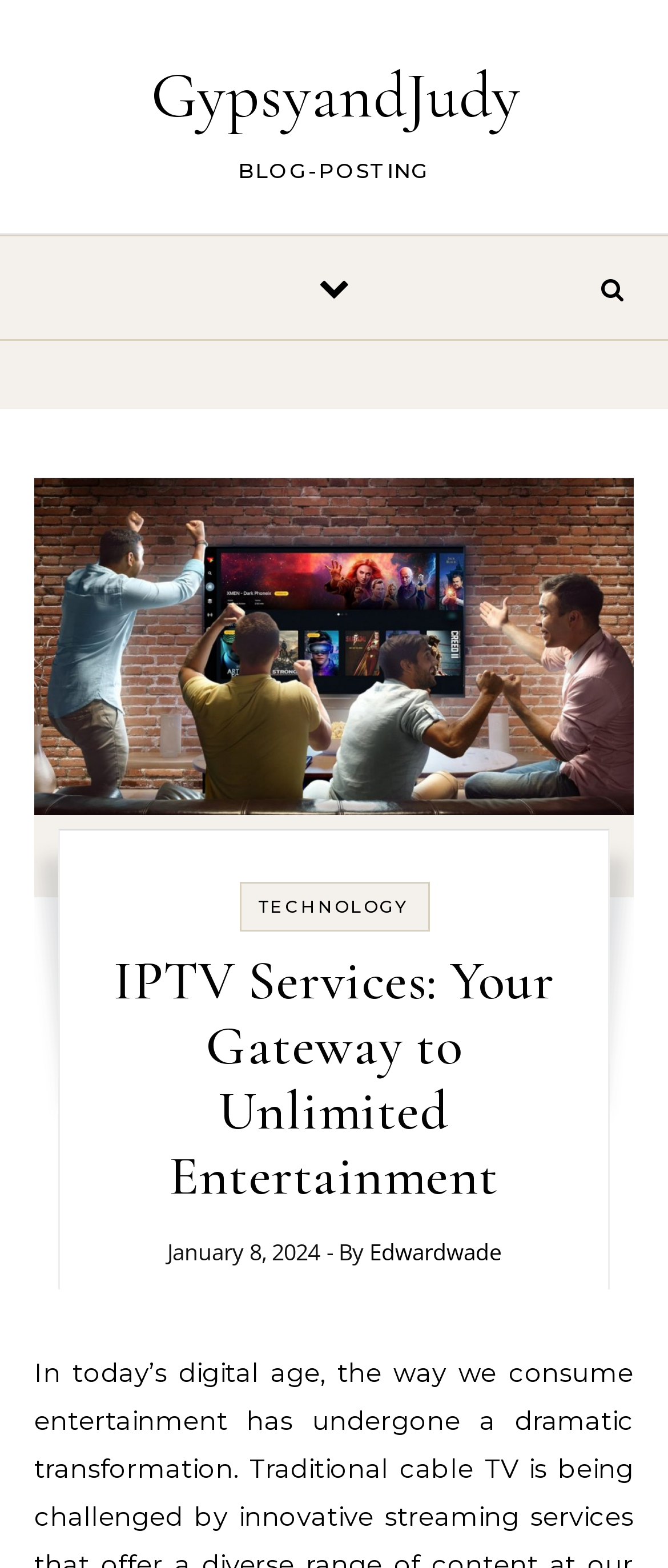Identify the bounding box of the HTML element described here: "Edwardwade". Provide the coordinates as four float numbers between 0 and 1: [left, top, right, bottom].

[0.553, 0.788, 0.75, 0.808]